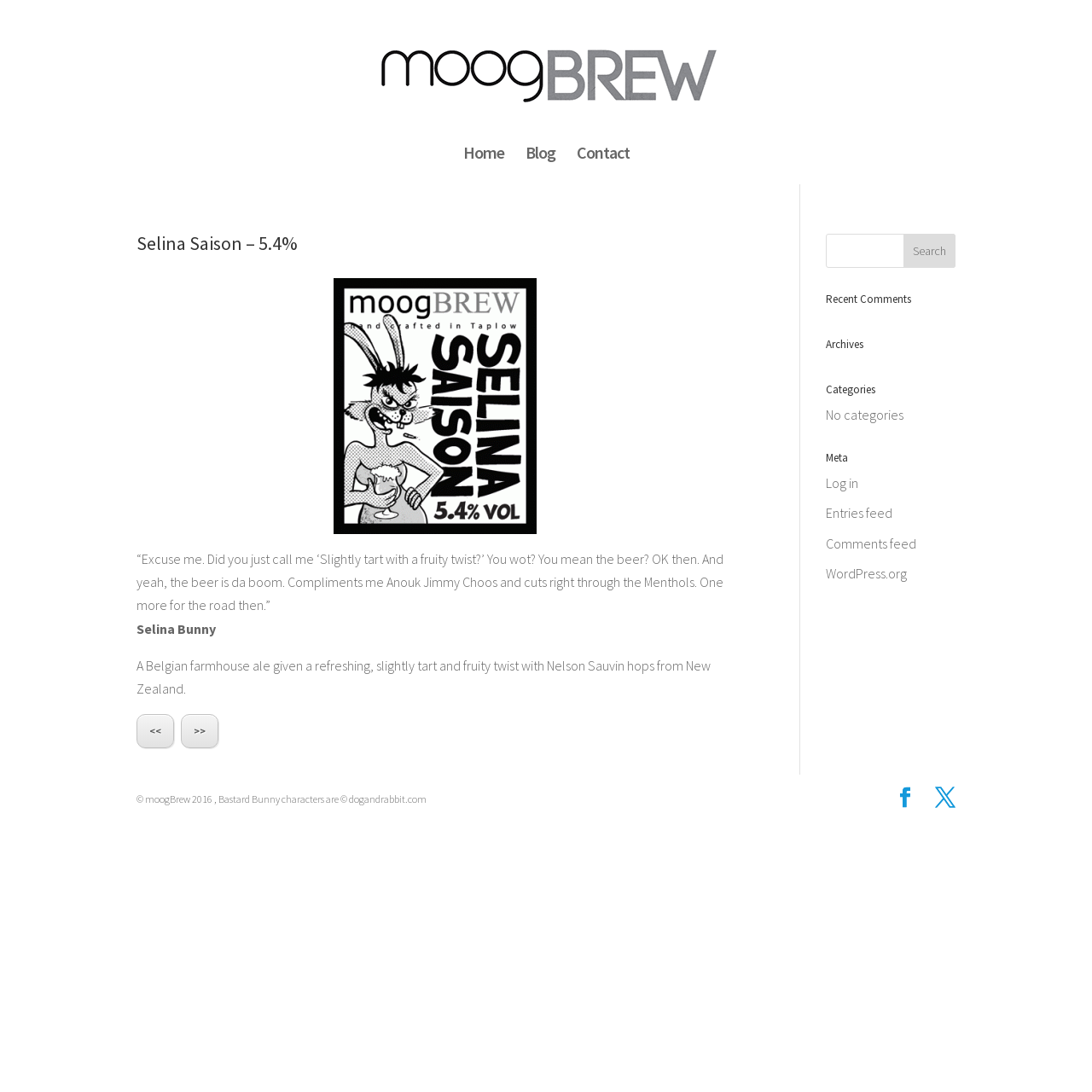What is the percentage of the beer? Please answer the question using a single word or phrase based on the image.

5.4%